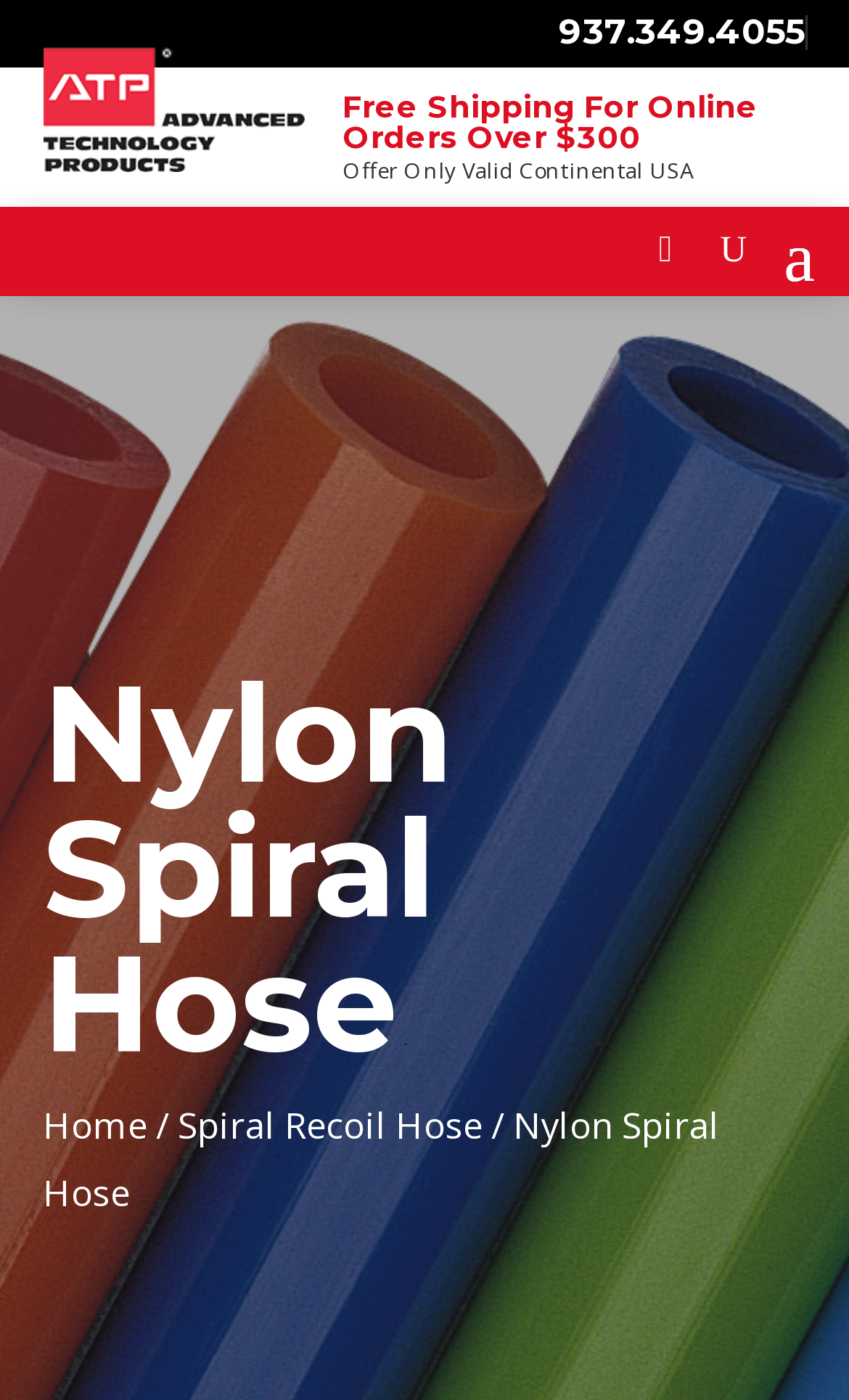What is the phone number displayed on the webpage?
Using the image as a reference, answer the question with a short word or phrase.

937.349.4055